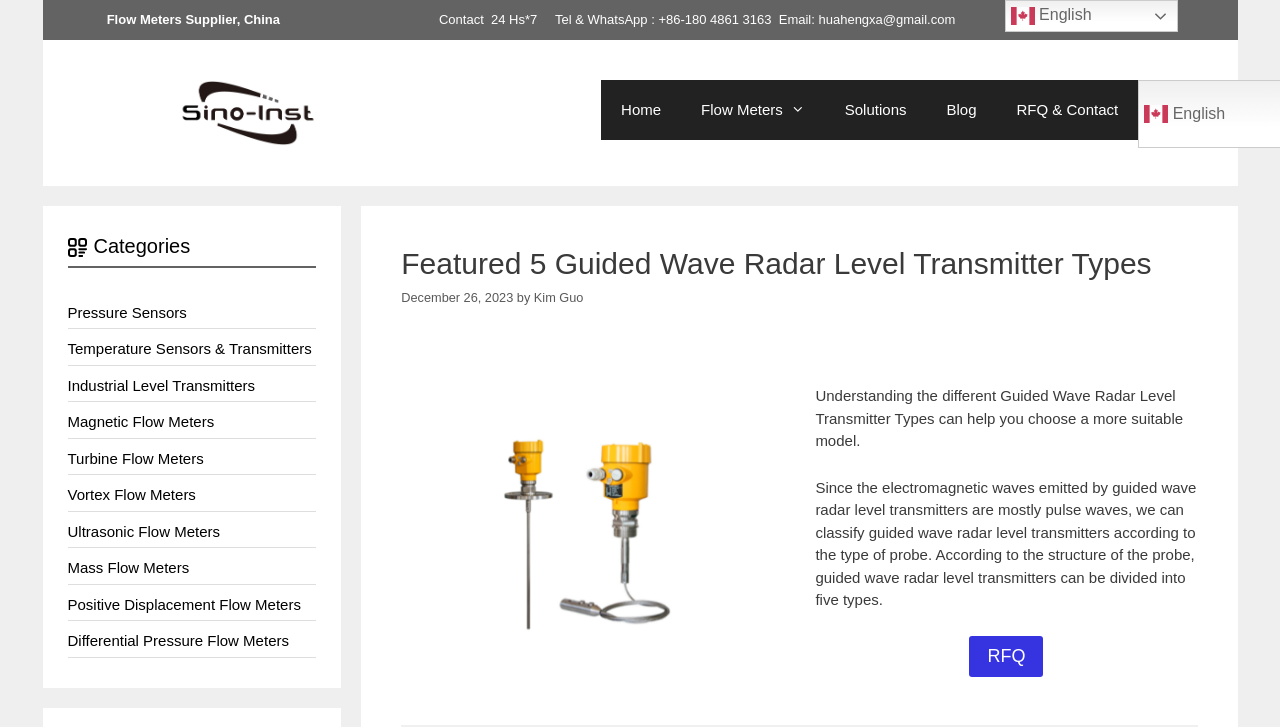Determine the bounding box coordinates of the section I need to click to execute the following instruction: "View the Ascension medium & large image". Provide the coordinates as four float numbers between 0 and 1, i.e., [left, top, right, bottom].

None